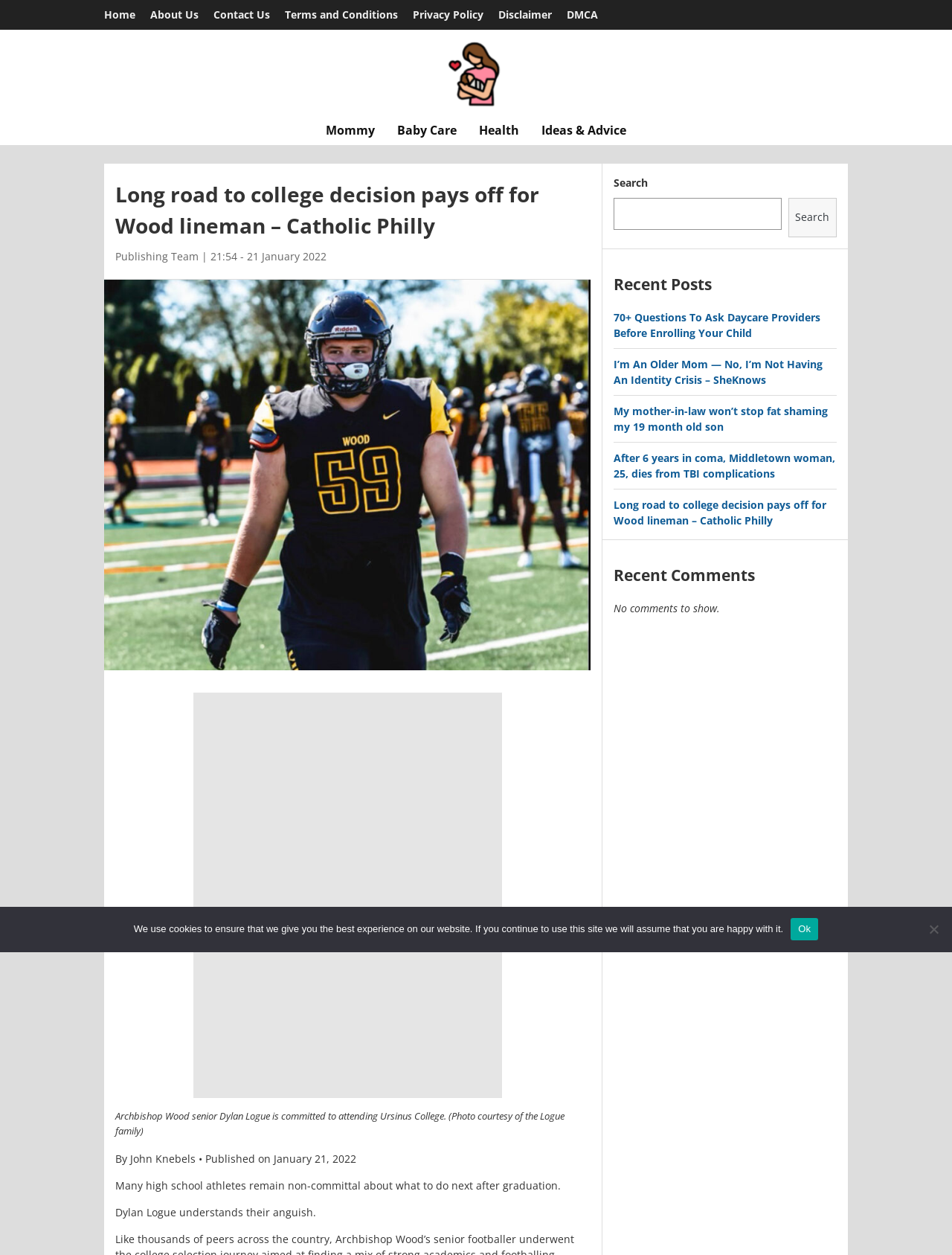Based on the description "Home", find the bounding box of the specified UI element.

[0.109, 0.0, 0.142, 0.024]